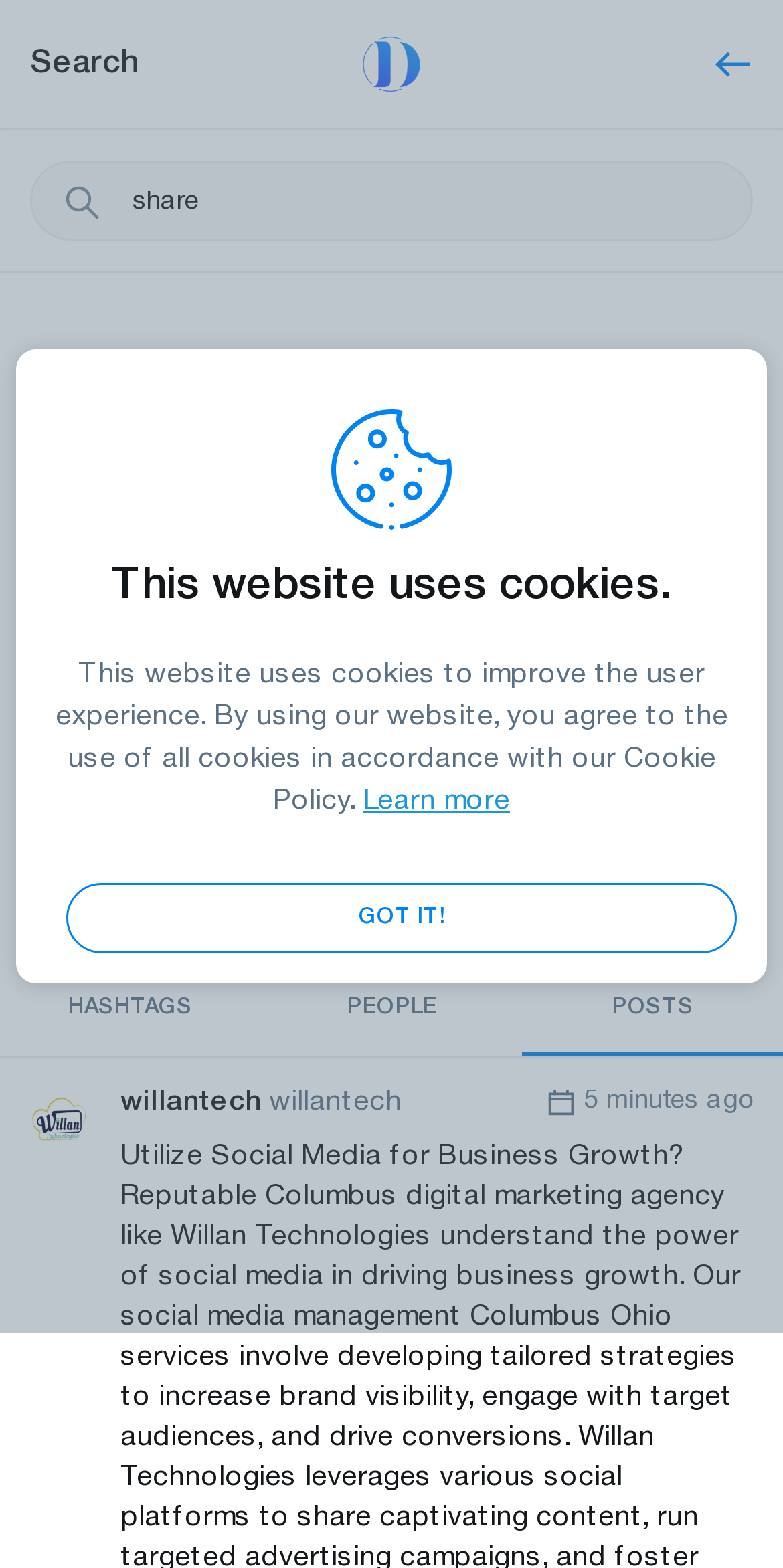From the screenshot, find the bounding box of the UI element matching this description: "aria-label="Advertisement" name="aswift_1" title="Advertisement"". Supply the bounding box coordinates in the form [left, top, right, bottom], each a float between 0 and 1.

[0.0, 0.187, 1.0, 0.603]